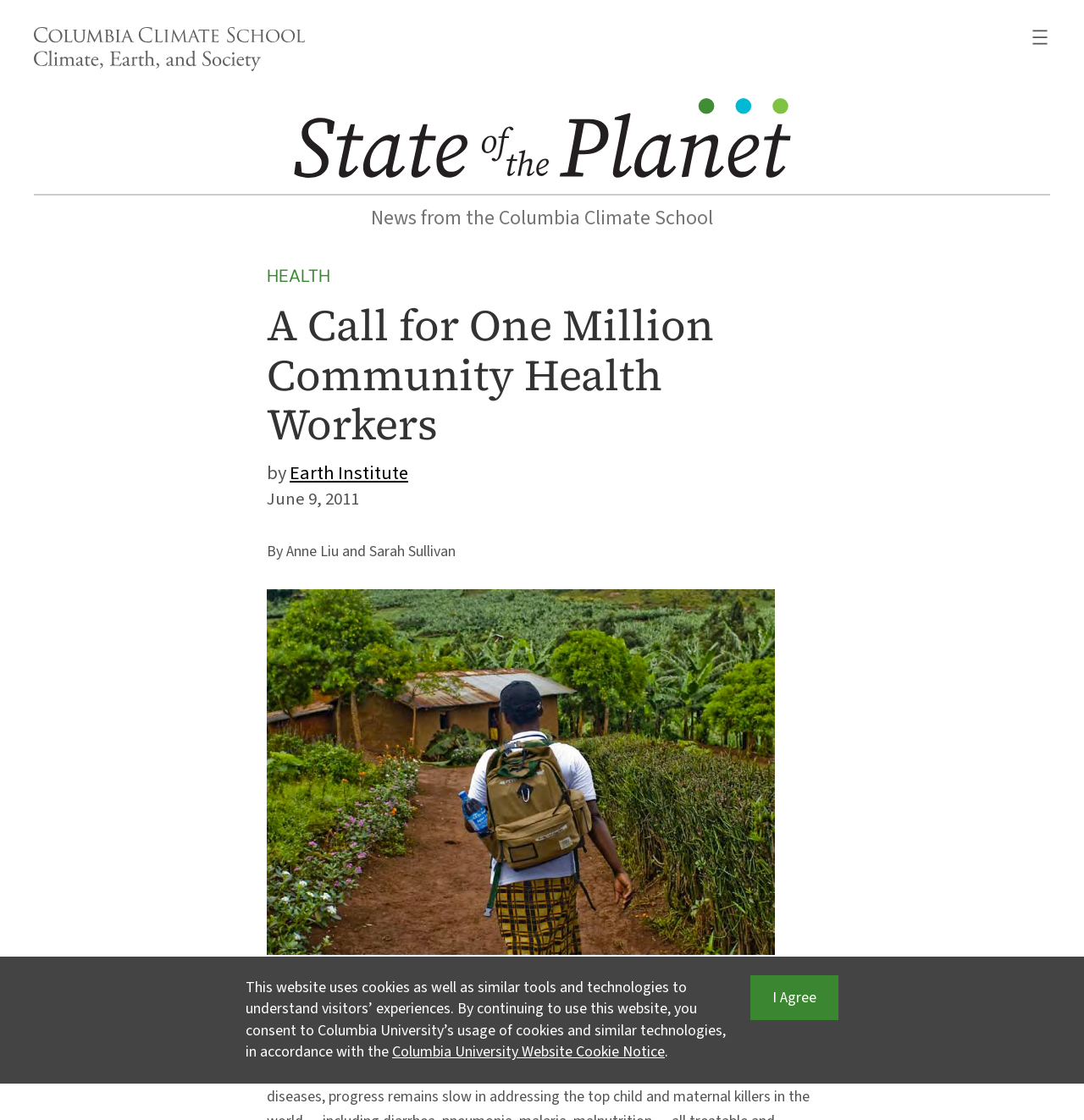Identify the bounding box for the given UI element using the description provided. Coordinates should be in the format (top-left x, top-left y, bottom-right x, bottom-right y) and must be between 0 and 1. Here is the description: title="CHWs"

[0.246, 0.839, 0.715, 0.858]